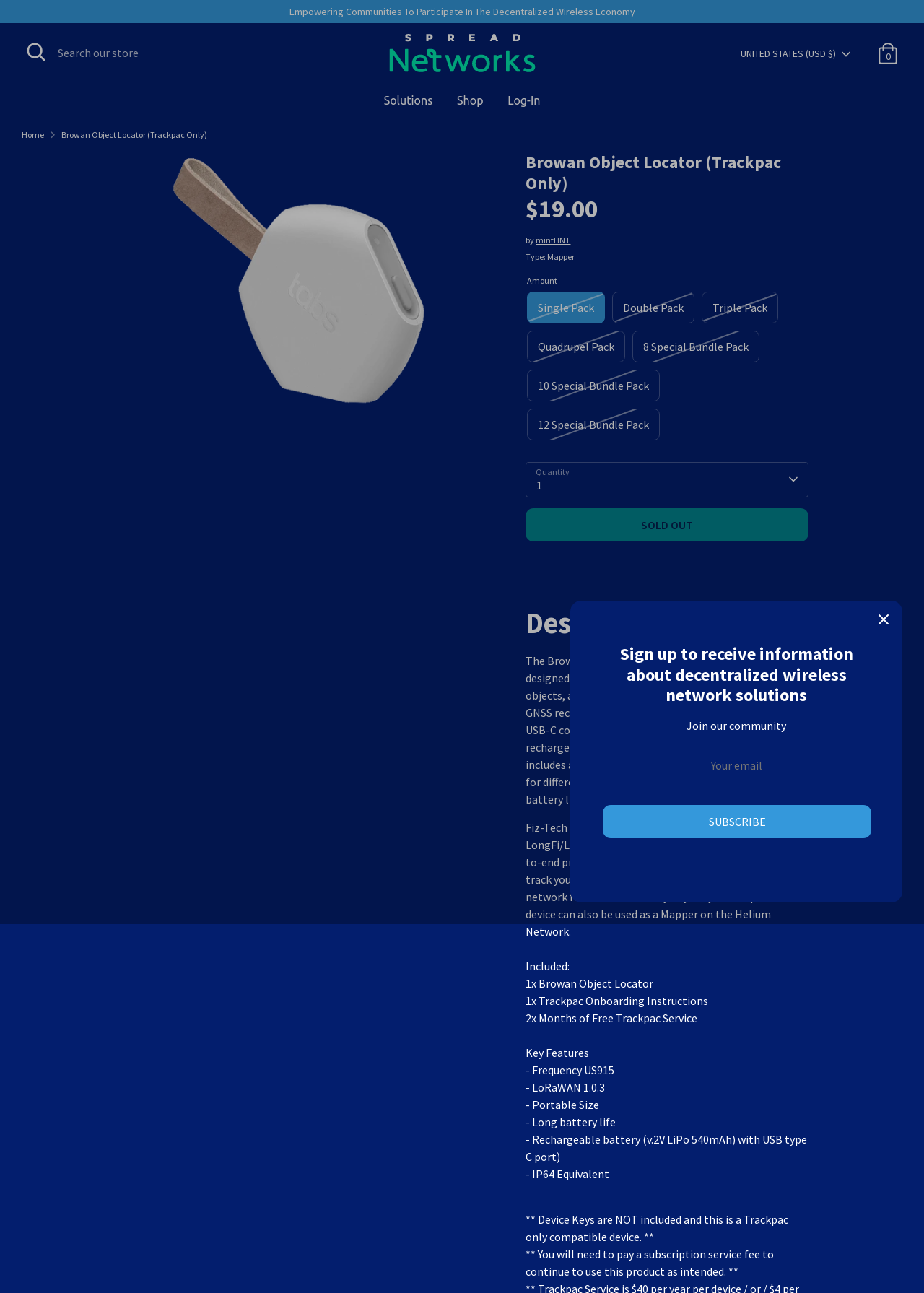Generate an in-depth caption that captures all aspects of the webpage.

The webpage is about the Browan Object Locator, a multi-purpose tracker designed for asset tracking, pet tracking, personal objects, and valuable assets. At the top of the page, there is a navigation bar with links to "Solutions", "Shop", "Log-In", and "More links". Below the navigation bar, there is a breadcrumbs section showing the current page's location, with links to "Home" and "Browan Object Locator (Trackpac Only)".

On the left side of the page, there is a search bar with a button labeled "Open Search" and a text input field. Below the search bar, there is a section with links to "Empowering Communities To Participate In The Decentralized Wireless Economy" and a button labeled "UNITED STATES (USD $)".

The main content of the page is divided into several sections. The first section displays the product's name, price, and a brief description. Below this section, there is a section with radio buttons for selecting the product's quantity, and a button labeled "Quantity" with a dropdown list.

The next section is the product description, which provides detailed information about the Browan Object Locator, including its features, specifications, and what is included in the package. The description is followed by a section highlighting the product's key features, such as frequency, LoRaWAN version, portable size, and long battery life.

On the right side of the page, there is a section with a heading "Join Our Community" and a form to subscribe to a newsletter. Below this section, there is a section with quick links to "Hosts", "Shop", "Login", and other pages.

At the bottom of the page, there is a footer section with links to social media platforms, a copyright notice, and a link to the website's terms and conditions.